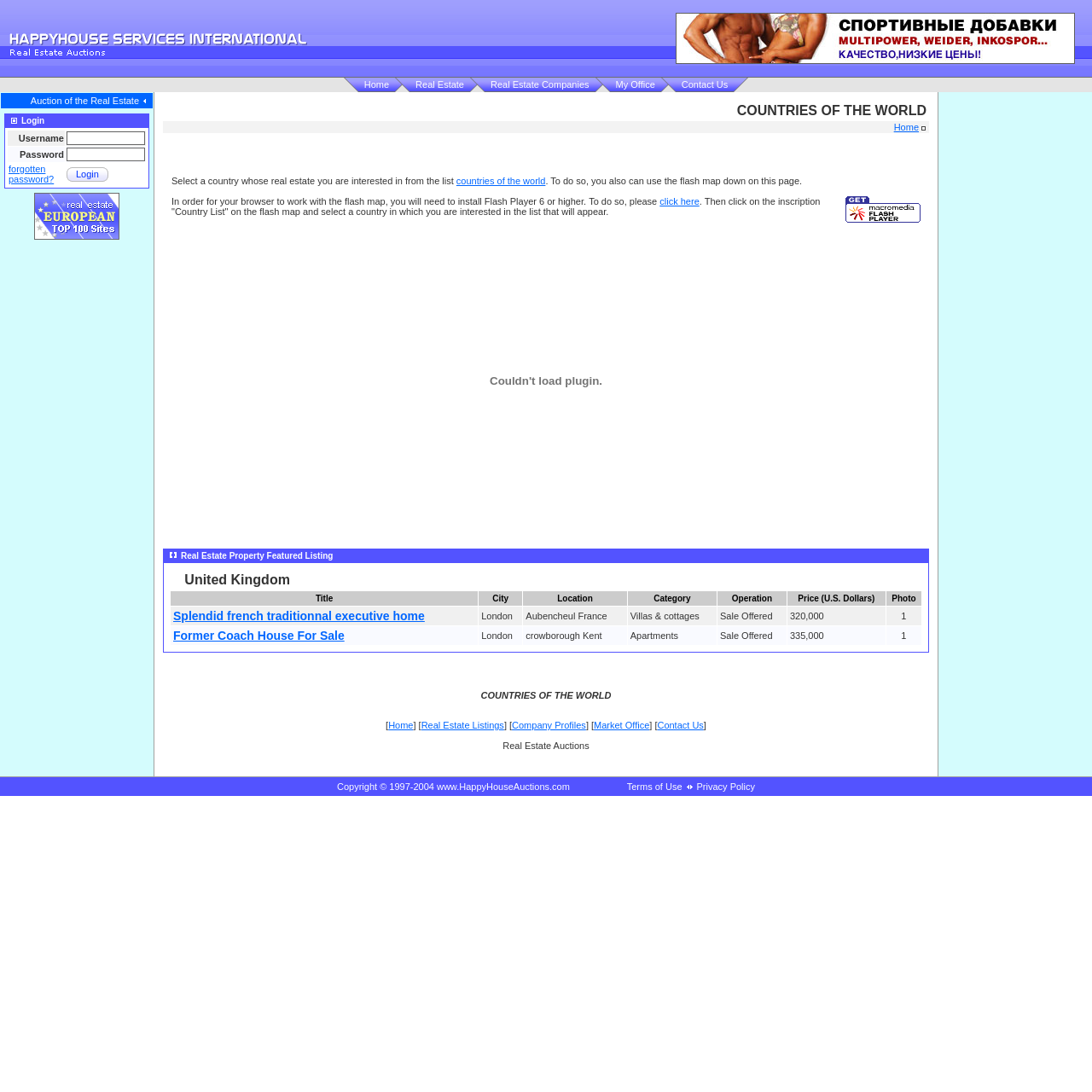Please find the bounding box coordinates for the clickable element needed to perform this instruction: "Click on C��������� ������� Multipower, Weider, Inkospor".

[0.603, 0.048, 1.0, 0.061]